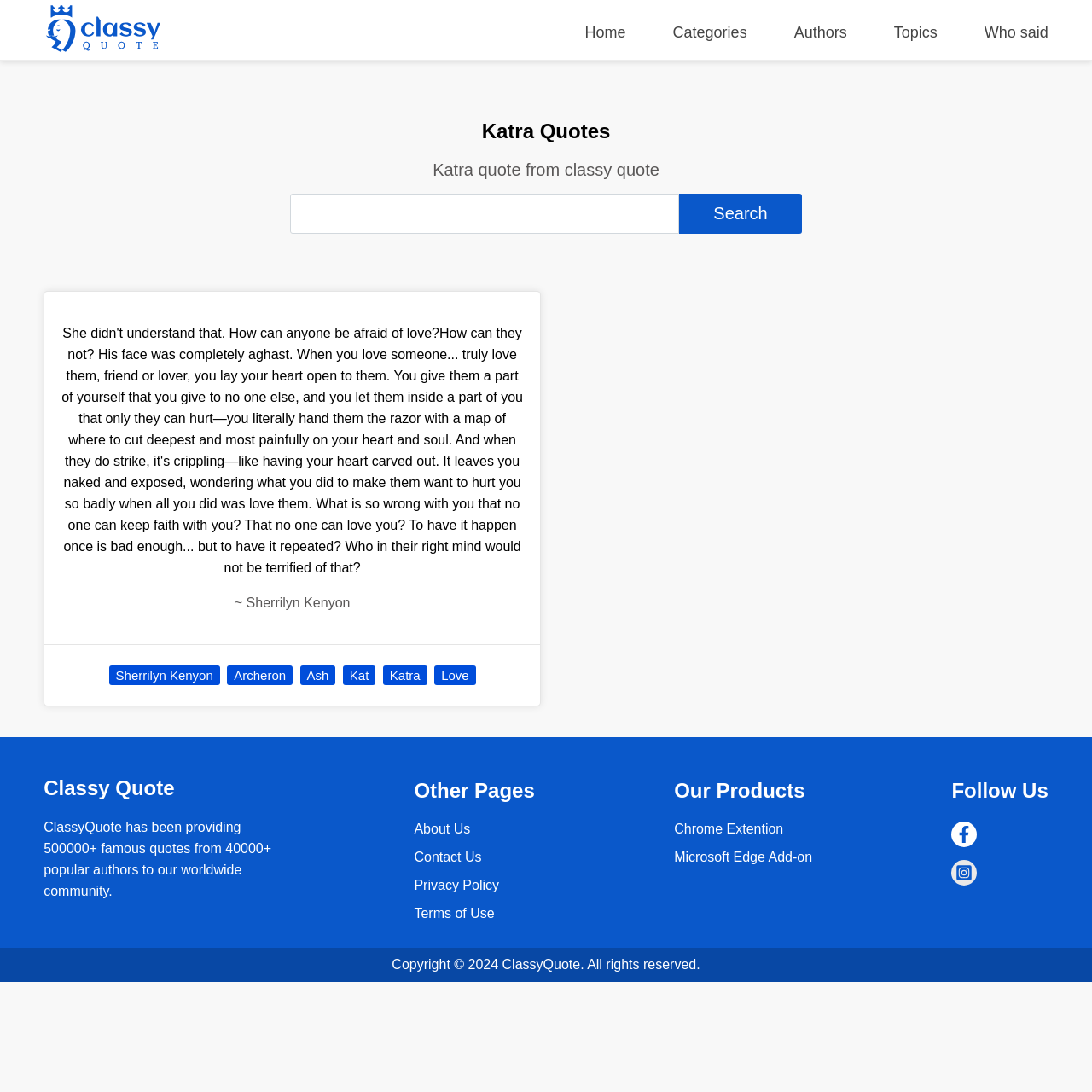Use a single word or phrase to answer the question:
How many social media platforms are listed to follow?

2